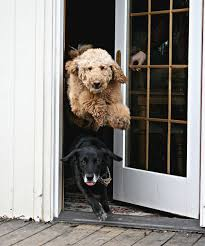Describe all elements and aspects of the image.

The image captures a joyful moment as a playful brown dog leaps through an open door, exuberantly bounding into the outdoor space. Accompanying the leaping dog is a black dog, eager to join in the fun, with its tongue out, embodying excitement and anticipation. This lively scene epitomizes the essence of bonding and playtime between dogs, reflecting the article's theme on engaging activities to enjoy with pets outdoors. The image resonates with the idea that quality playtime promotes happiness and well-being in dogs, encouraging owners to create enriching experiences for their furry friends.